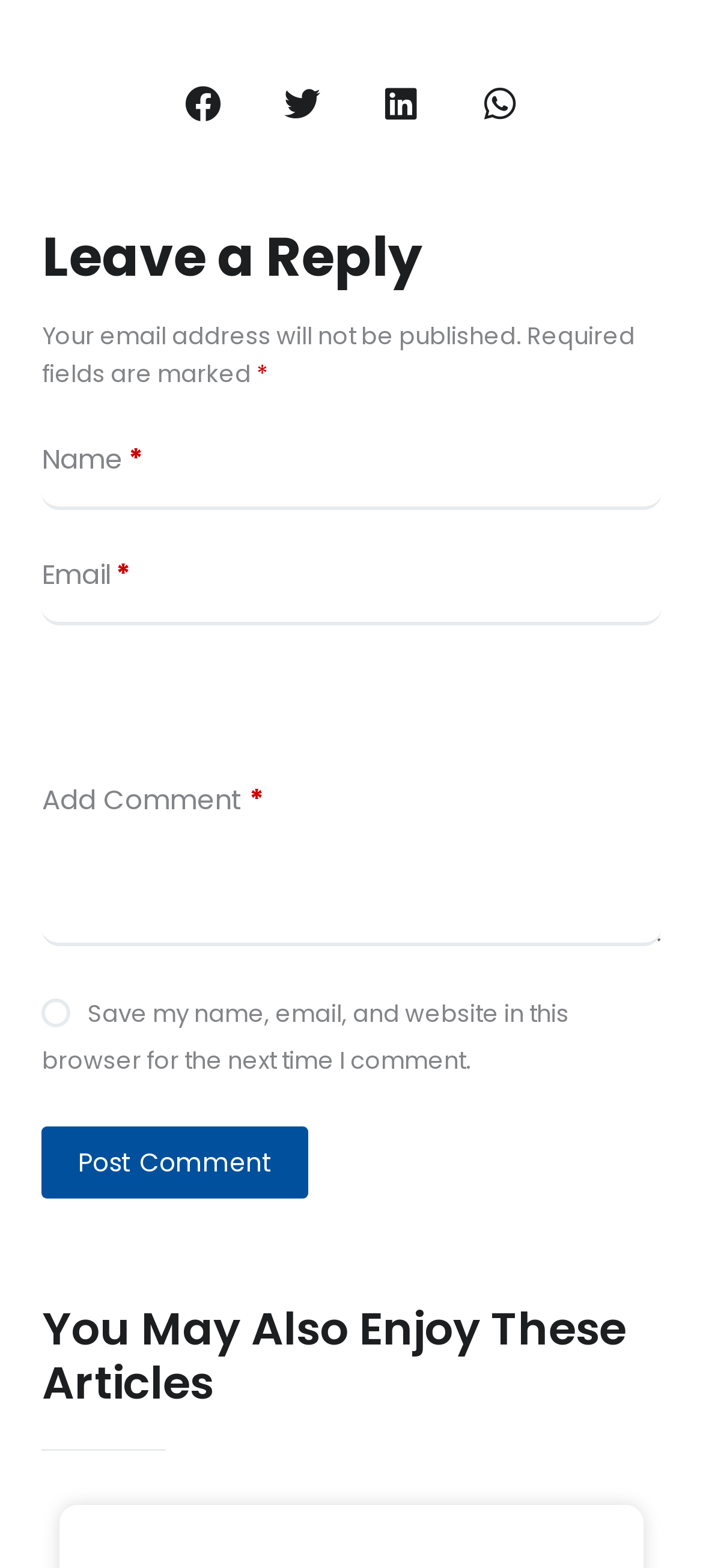Could you provide the bounding box coordinates for the portion of the screen to click to complete this instruction: "Enter your name"?

[0.06, 0.279, 0.94, 0.325]